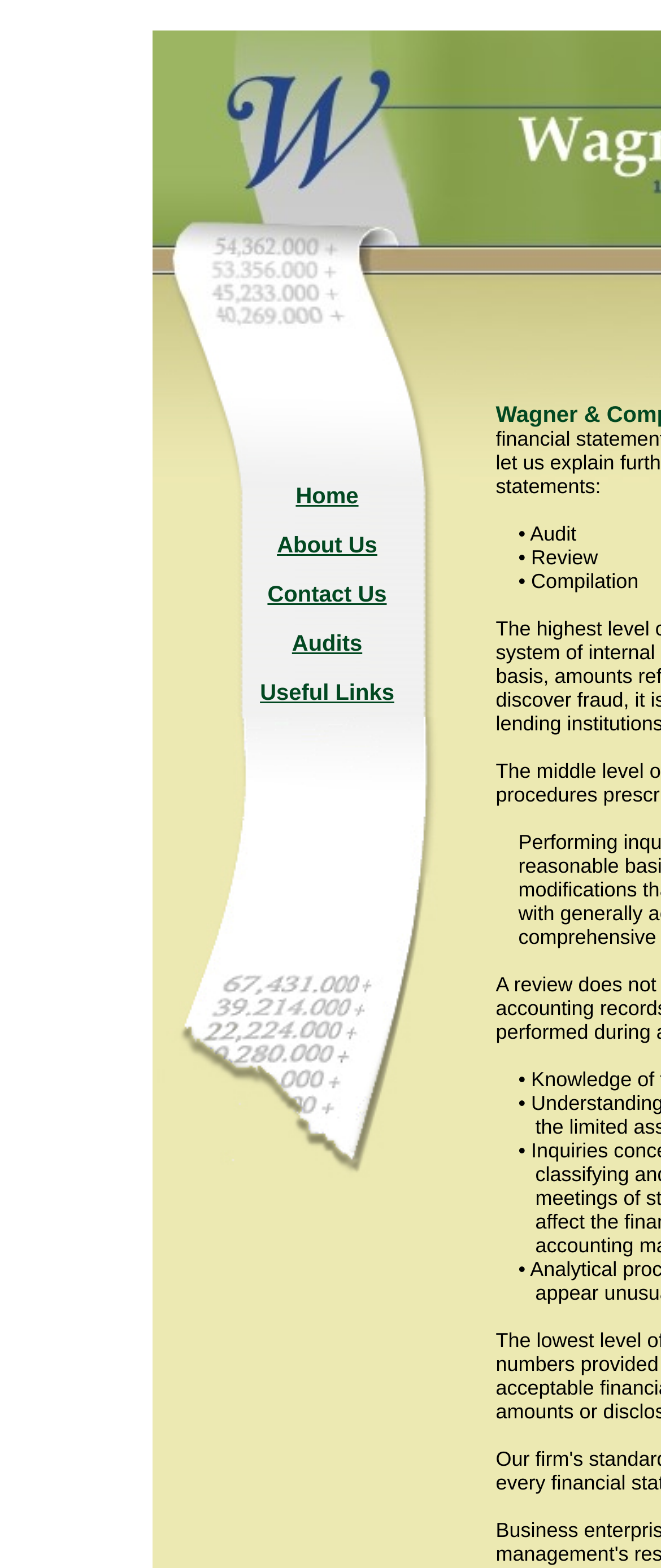Are there any submenus or dropdowns?
Based on the screenshot, provide your answer in one word or phrase.

No